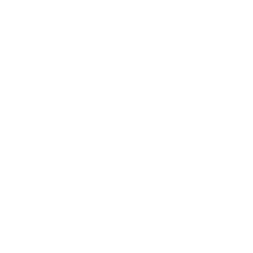Using the information in the image, could you please answer the following question in detail:
What is the discount percentage?

Accompanying the visual of the lightning bolt, a text element indicates a 50% discount, suggesting a promotional aspect and enhancing the appeal for potential buyers.